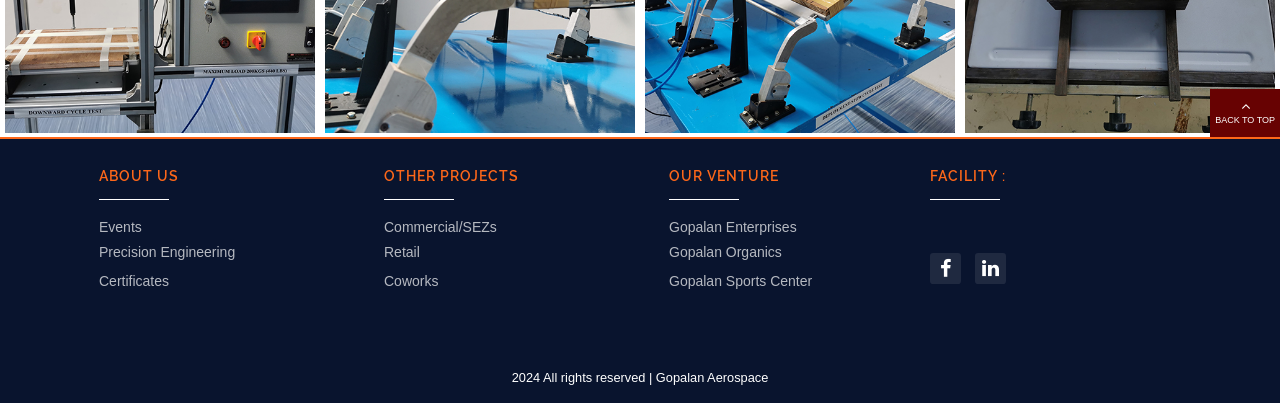Please pinpoint the bounding box coordinates for the region I should click to adhere to this instruction: "click BACK TO TOP button".

[0.945, 0.222, 1.0, 0.341]